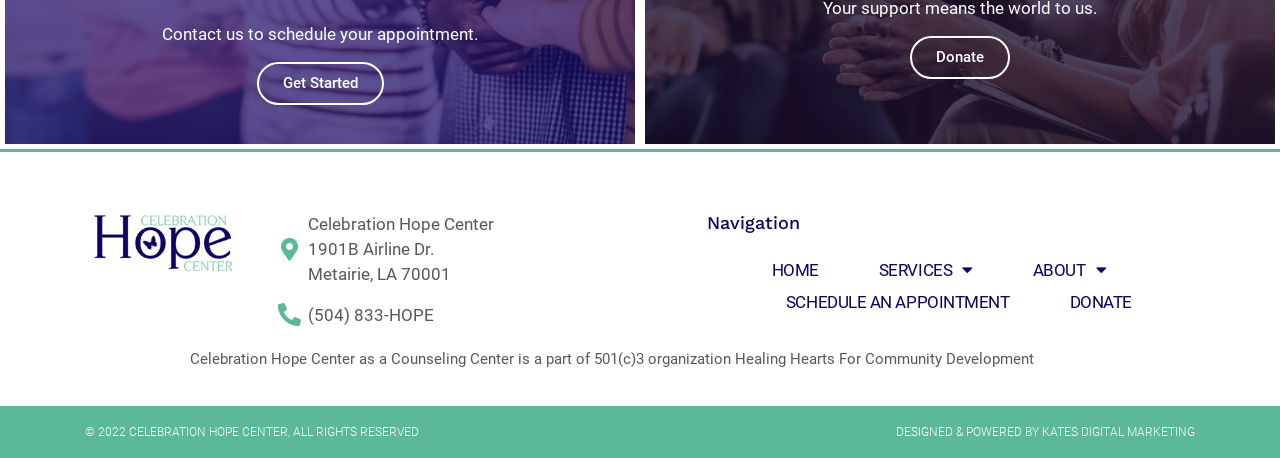From the element description: "(504) 833-HOPE", extract the bounding box coordinates of the UI element. The coordinates should be expressed as four float numbers between 0 and 1, in the order [left, top, right, bottom].

[0.215, 0.661, 0.469, 0.715]